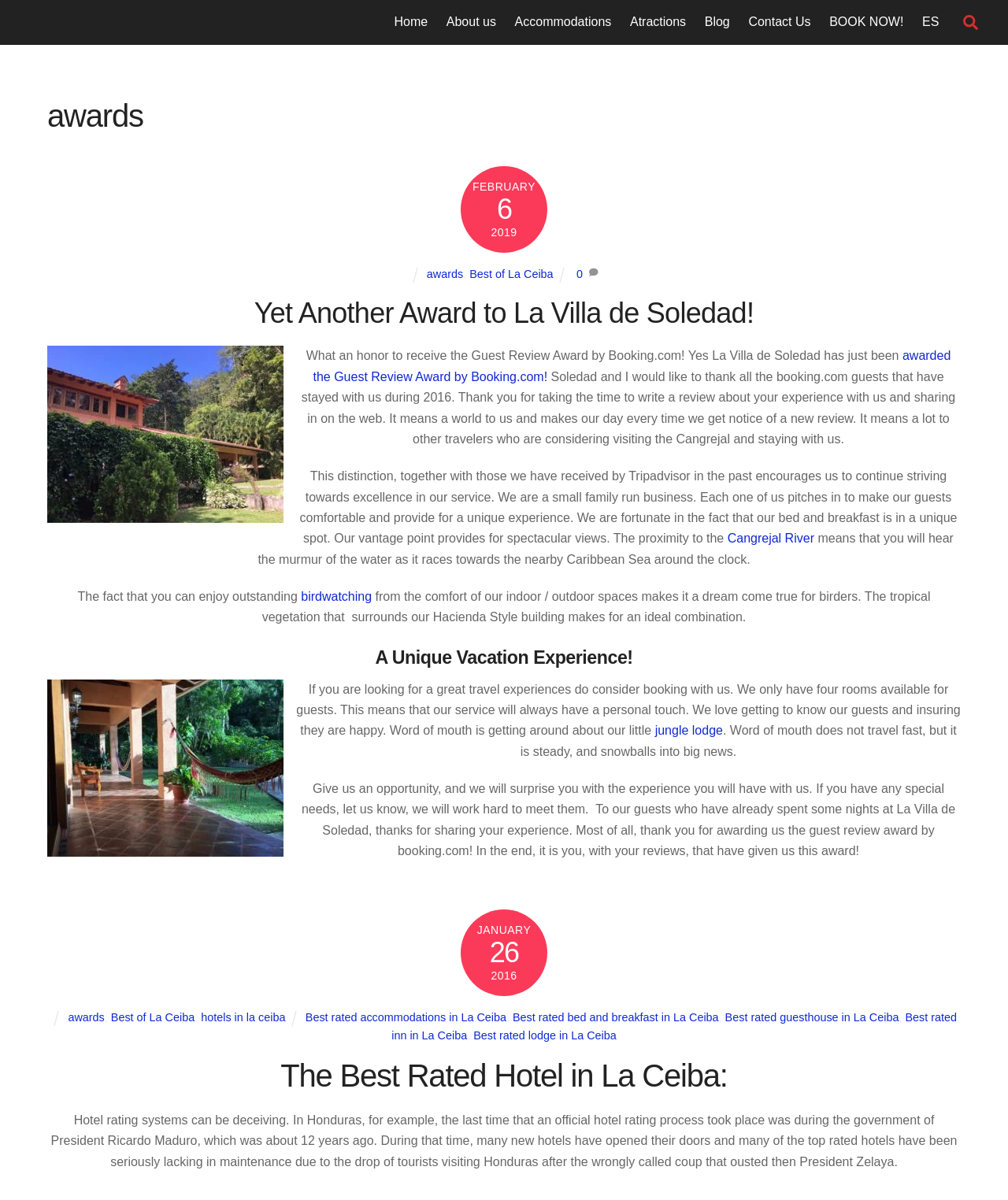Identify the bounding box coordinates for the region of the element that should be clicked to carry out the instruction: "Read about awards". The bounding box coordinates should be four float numbers between 0 and 1, i.e., [left, top, right, bottom].

[0.423, 0.223, 0.46, 0.234]